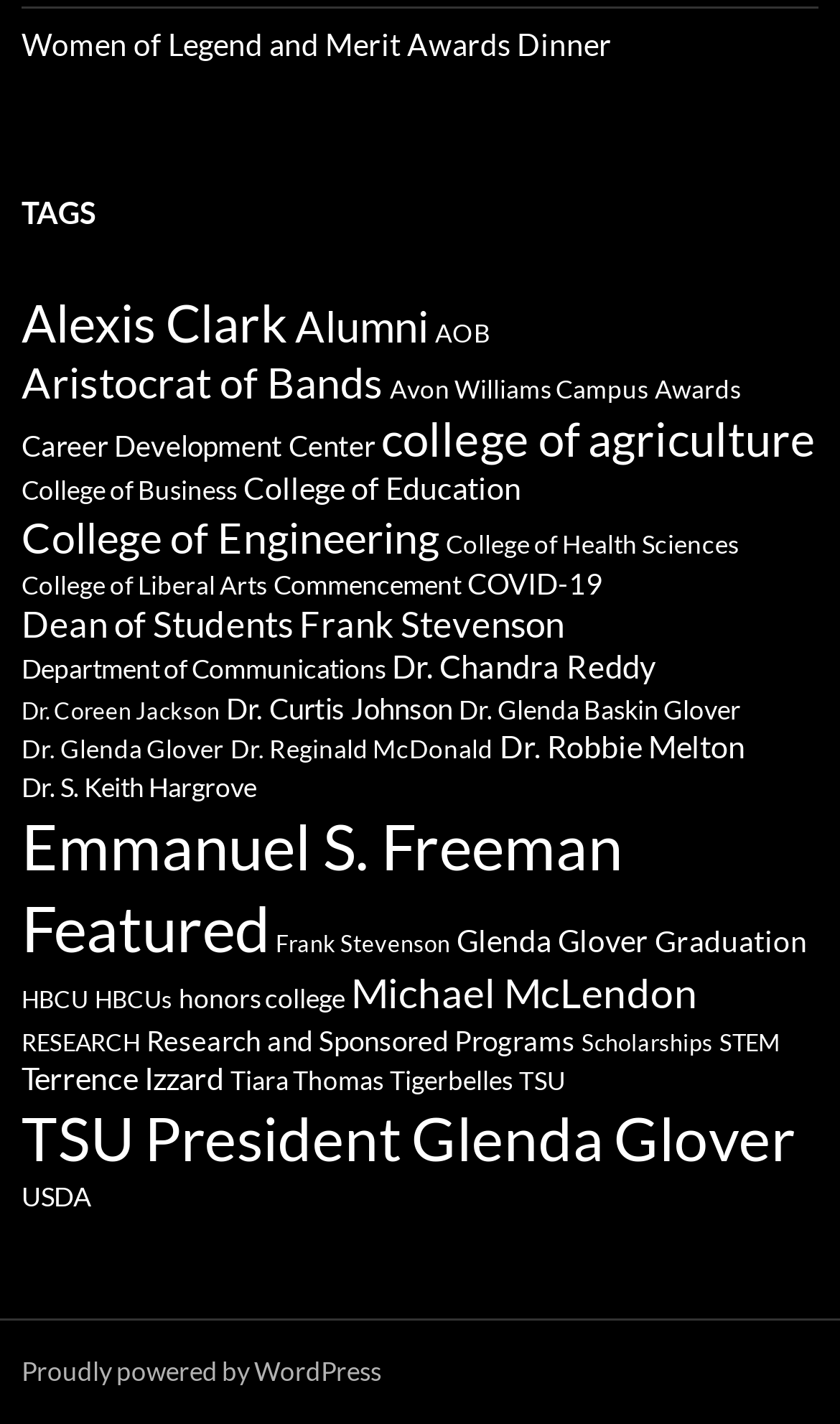Mark the bounding box of the element that matches the following description: "HBCUs".

[0.113, 0.692, 0.205, 0.711]